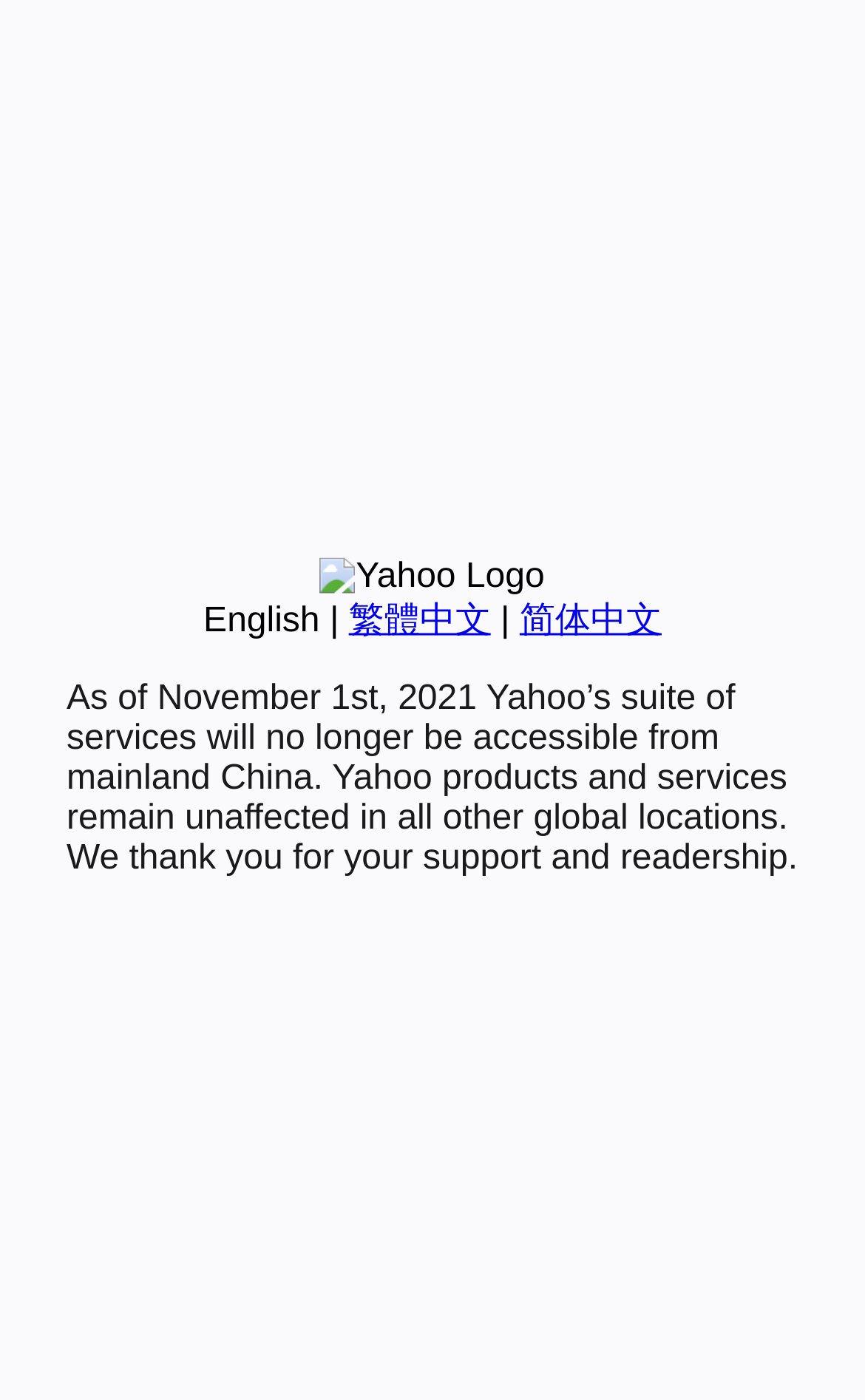Using the webpage screenshot and the element description 简体中文, determine the bounding box coordinates. Specify the coordinates in the format (top-left x, top-left y, bottom-right x, bottom-right y) with values ranging from 0 to 1.

[0.601, 0.43, 0.765, 0.457]